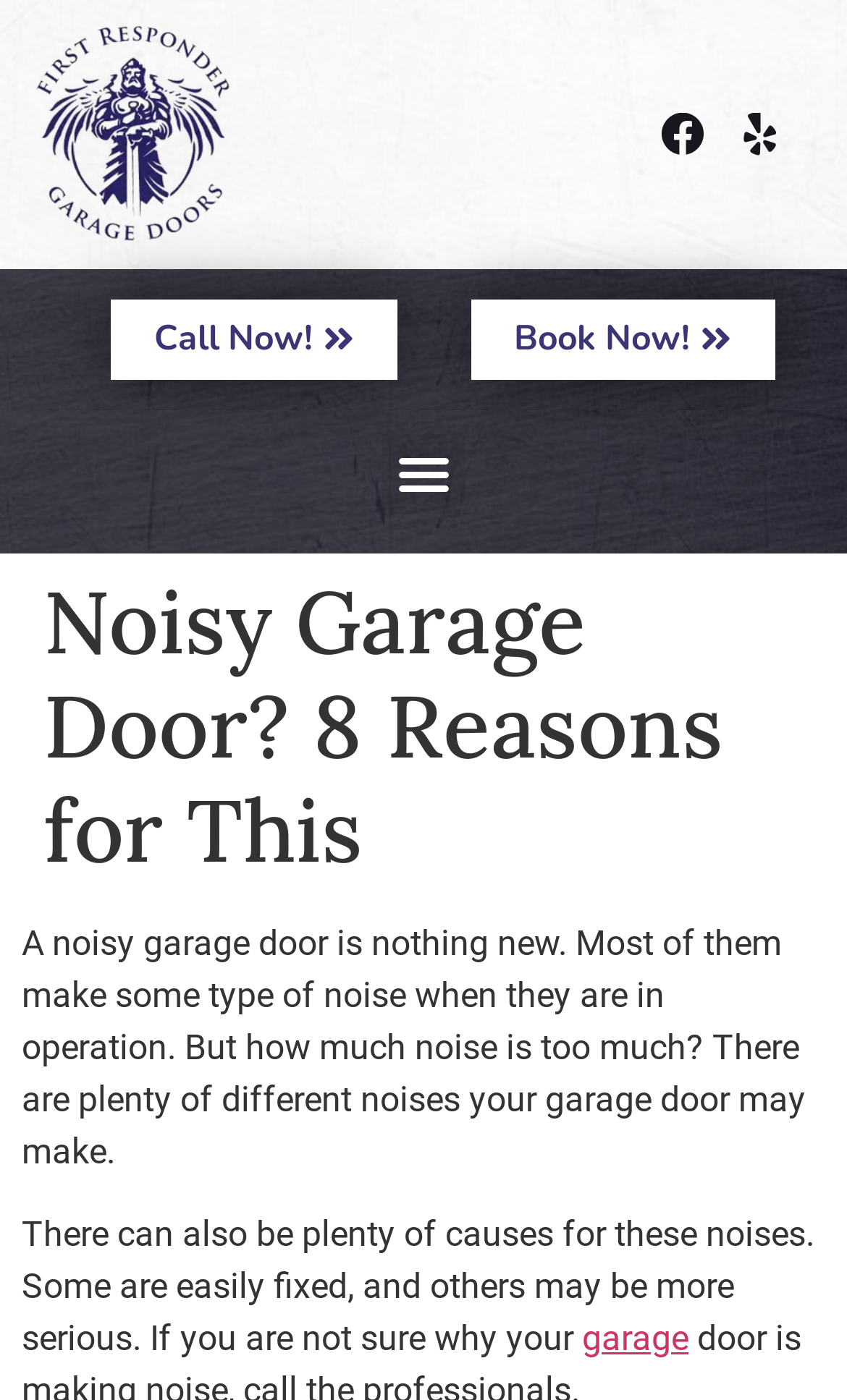Craft a detailed narrative of the webpage's structure and content.

The webpage is about noisy garage doors, with a title "Noisy Garage Door? 8 Reasons for This" at the top. At the top left, there is a logo of "First Responder Garage Doors" and at the top right, there are social media icons for Facebook and Yelp. Below the title, there are two prominent call-to-action buttons, "Call Now!" and "Book Now!", positioned side by side. 

To the right of these buttons, there is a "Menu Toggle" button. Below the buttons, there is a header section that spans the entire width of the page, containing the title "Noisy Garage Door? 8 Reasons for This" again. 

Underneath the header, there are two paragraphs of text. The first paragraph discusses how noisy garage doors are common and that there are different types of noises they can make. The second paragraph continues to explain that there can be various causes for these noises, some of which are easily fixable while others may be more serious. 

Within the second paragraph, there is a link to the word "garage", which is likely a link to more information about garage doors. Overall, the webpage appears to be an informational article about noisy garage doors, with a focus on potential causes and solutions.